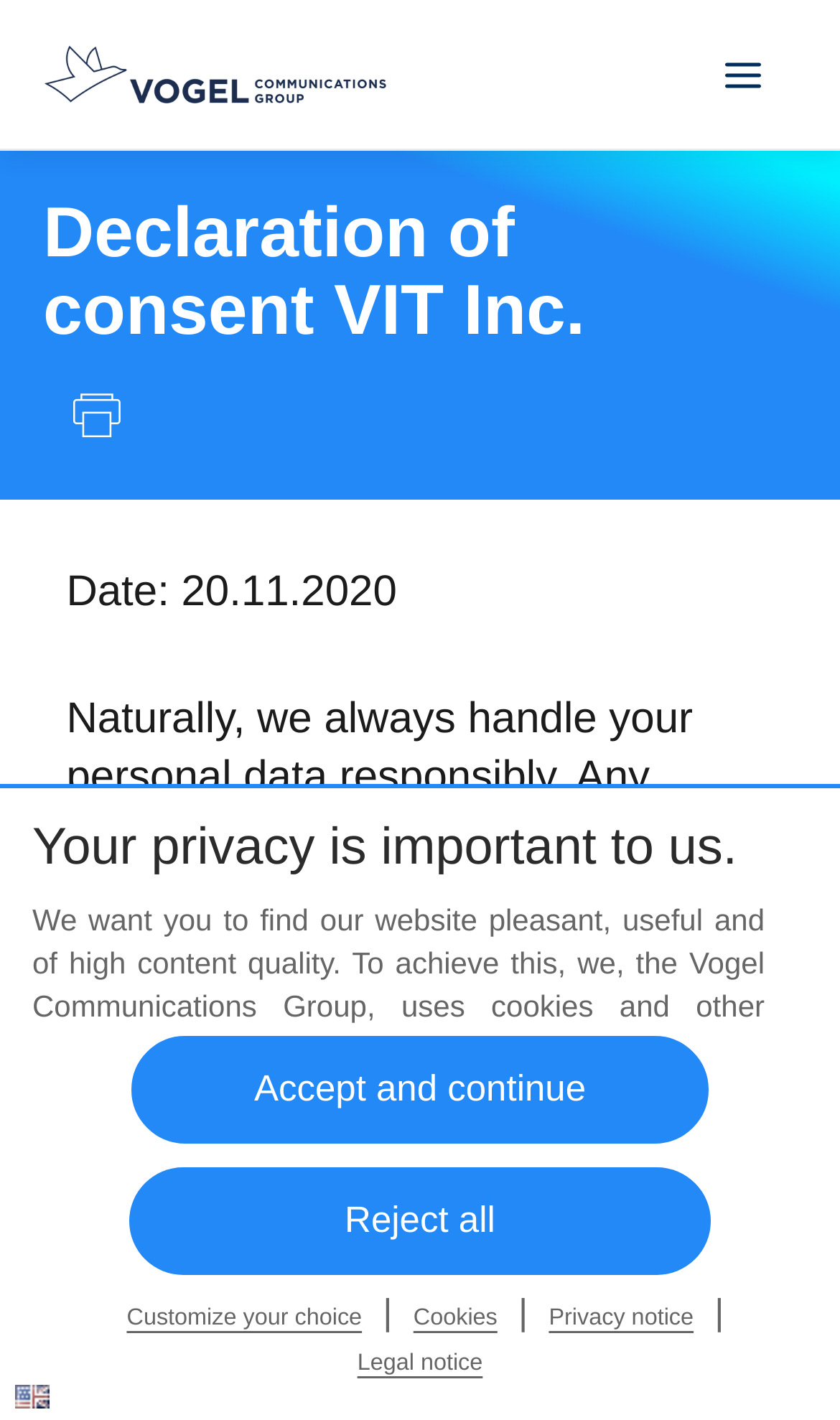What is the main purpose of this webpage?
Provide a fully detailed and comprehensive answer to the question.

Based on the webpage structure and content, it appears that the main purpose of this webpage is to obtain the user's consent for the use of their personal data, as indicated by the heading 'Declaration of consent VIT Inc.' and the presence of buttons such as 'Accept and continue' and 'Reject all'.